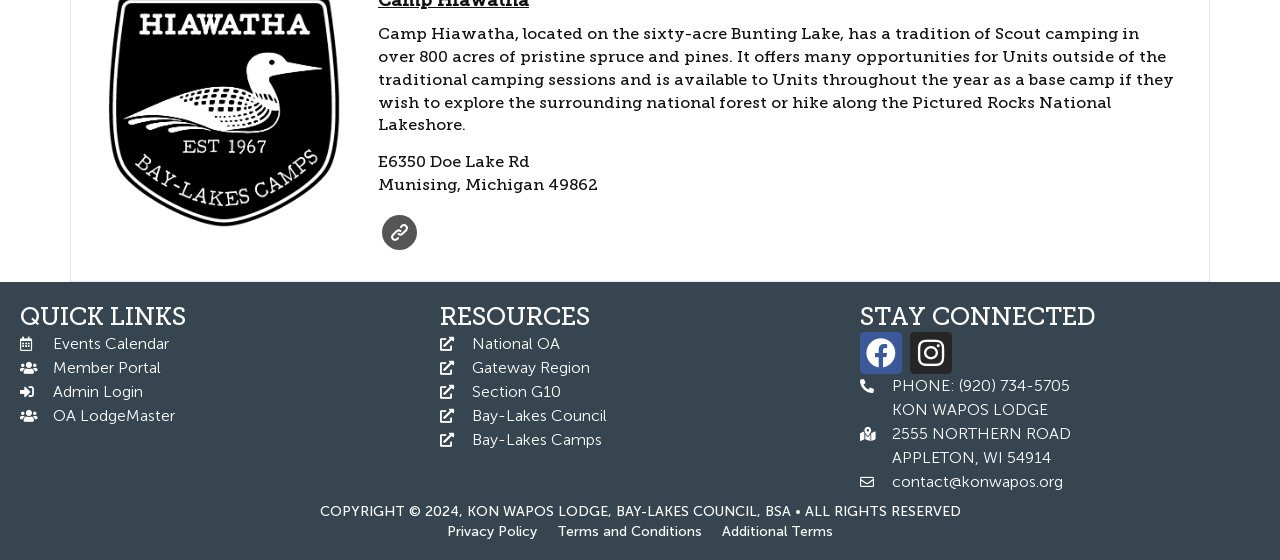Reply to the question below using a single word or brief phrase:
What are the quick links provided?

Events Calendar, Member Portal, Admin Login, OA LodgeMaster